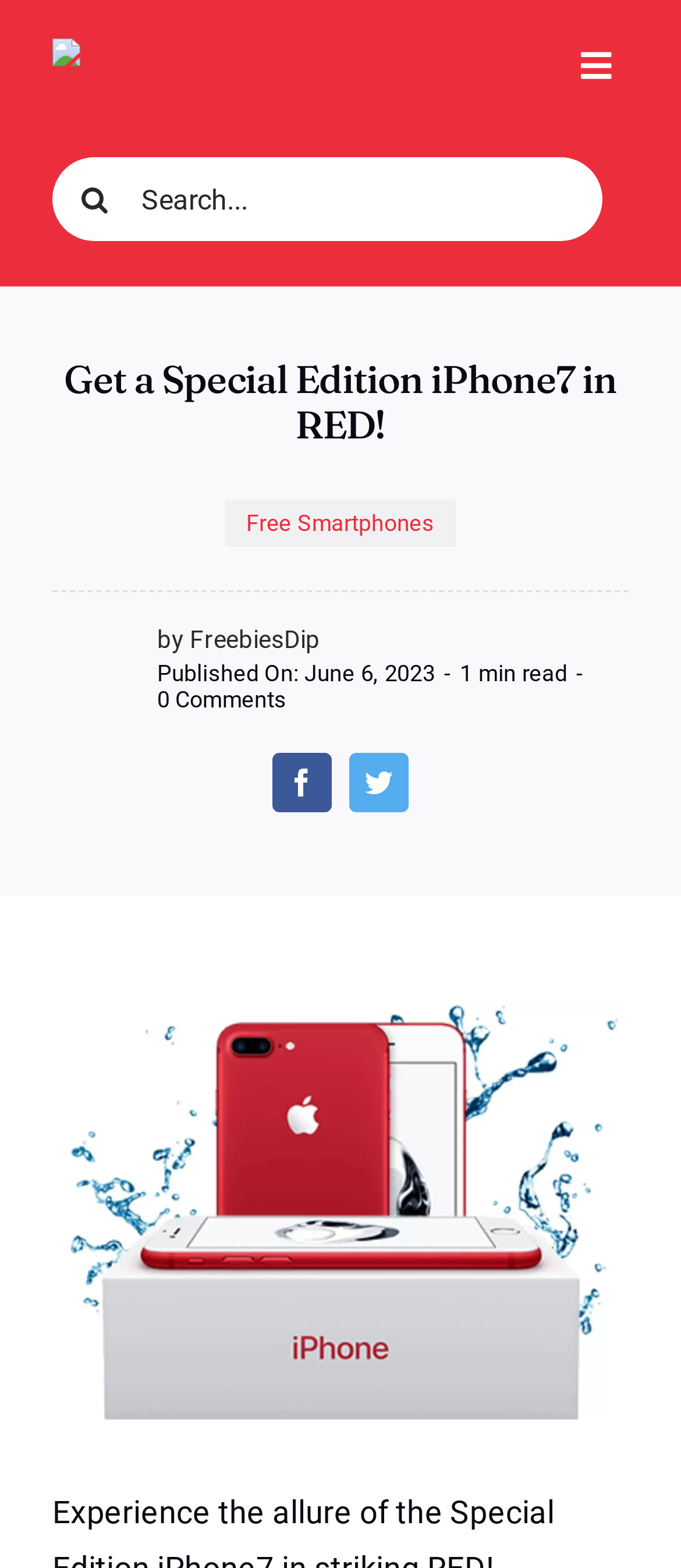Analyze and describe the webpage in a detailed narrative.

The webpage is about a special edition iPhone 7 in red, with a prominent heading "Get a Special Edition iPhone7 in RED!" at the top center of the page. Below the heading, there is a brief description of the product, followed by a publication date "June 6, 2023" and a reading time of "1 min read" on the left side. On the right side, there is a separator line and a comment section with "0 Comments" on the product.

At the top left corner, there is a link to "Freebies Dip" with a corresponding image. Next to it, there is a search bar with a search button and a magnifying glass icon. The search bar spans across most of the top section of the page.

On the top right corner, there is a navigation menu with a toggle button. Below the navigation menu, there are social media links to Facebook and Twitter.

In the main content area, there is a large image of the iPhone 7 in red, taking up most of the space. Above the image, there is a link to "Free Smartphones" and a byline "by FreebiesDip".